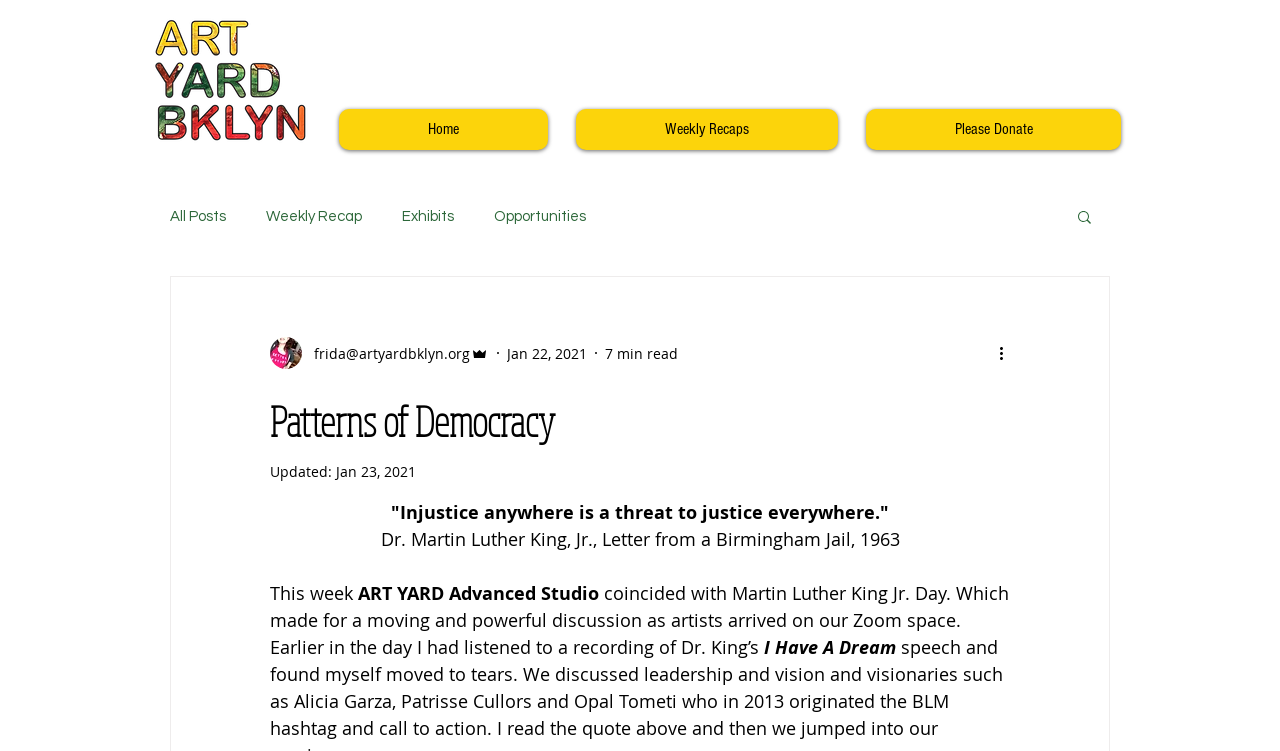From the element description: "Exhibits", extract the bounding box coordinates of the UI element. The coordinates should be expressed as four float numbers between 0 and 1, in the order [left, top, right, bottom].

[0.314, 0.278, 0.355, 0.298]